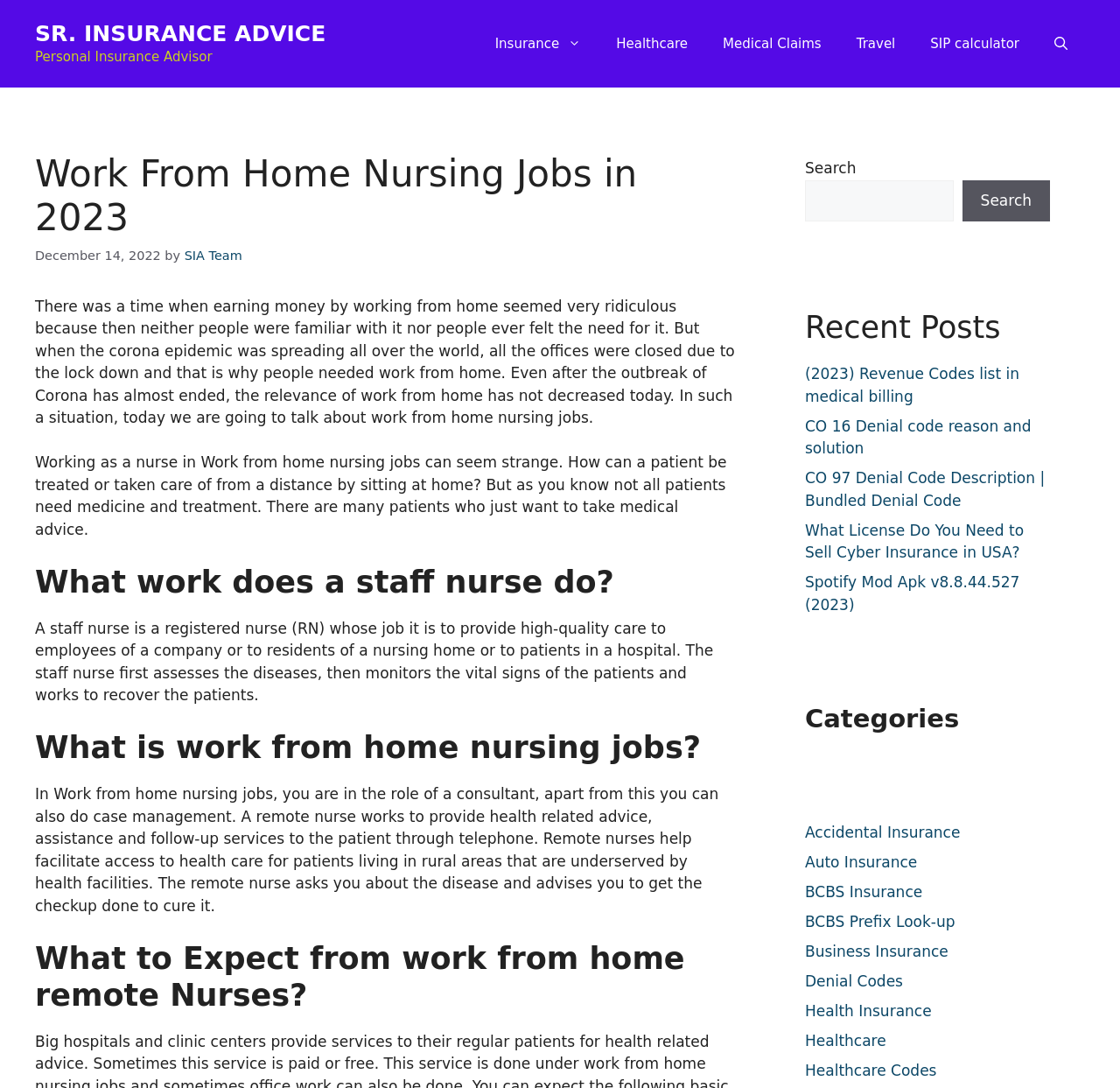Identify the bounding box for the described UI element. Provide the coordinates in (top-left x, top-left y, bottom-right x, bottom-right y) format with values ranging from 0 to 1: Business Insurance

[0.719, 0.866, 0.847, 0.882]